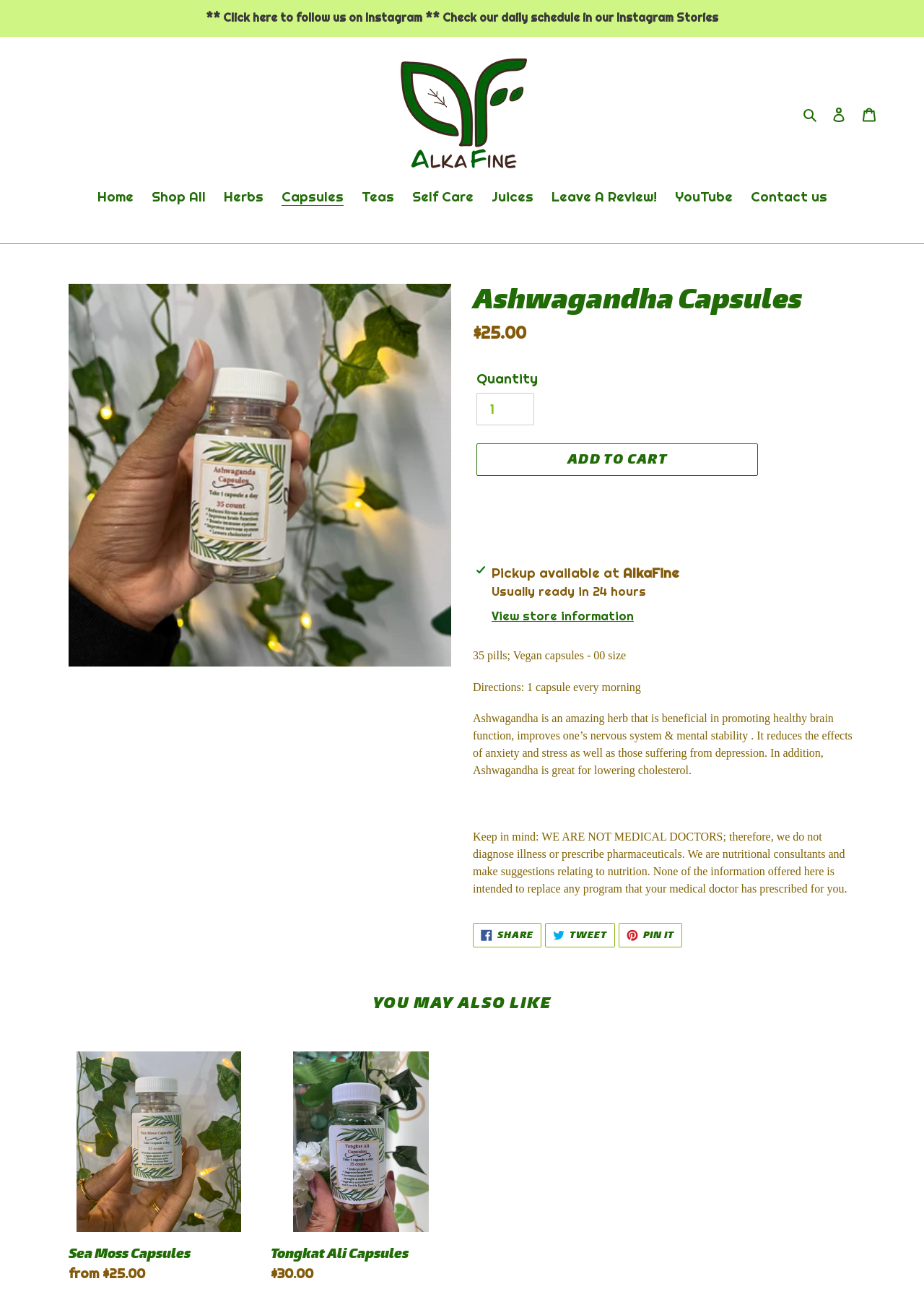Kindly determine the bounding box coordinates for the clickable area to achieve the given instruction: "Click the 'View store information' button".

[0.532, 0.466, 0.686, 0.48]